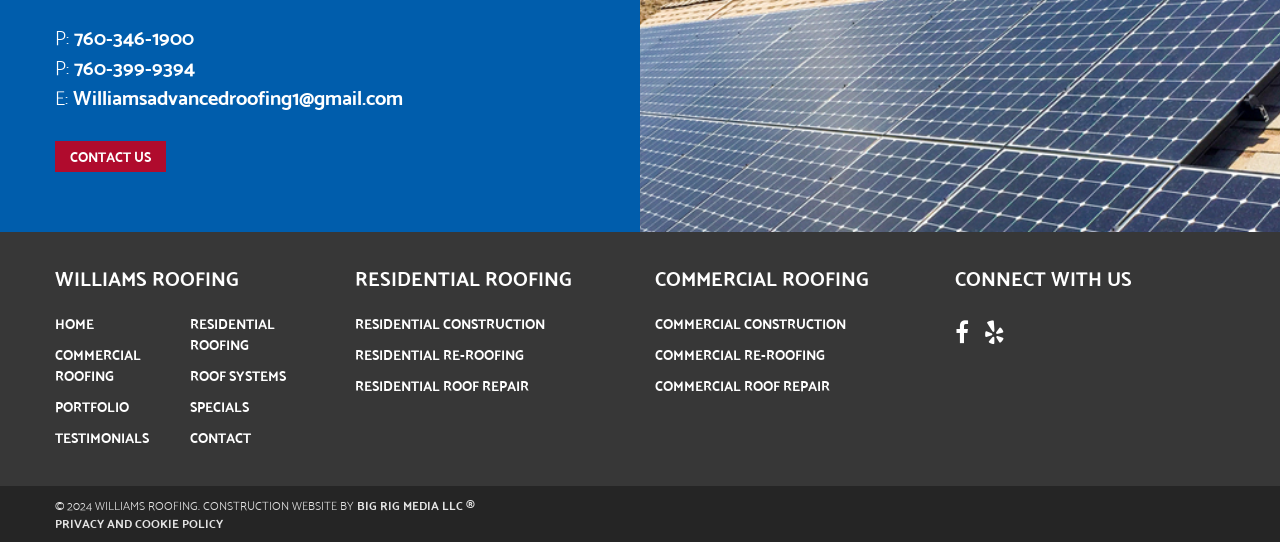How can I contact Williams Roofing via email?
Use the image to give a comprehensive and detailed response to the question.

I found the email address by looking at the top section of the webpage, where it says 'E:' followed by a link with the email address 'Williamsadvancedroofing1@gmail.com'.